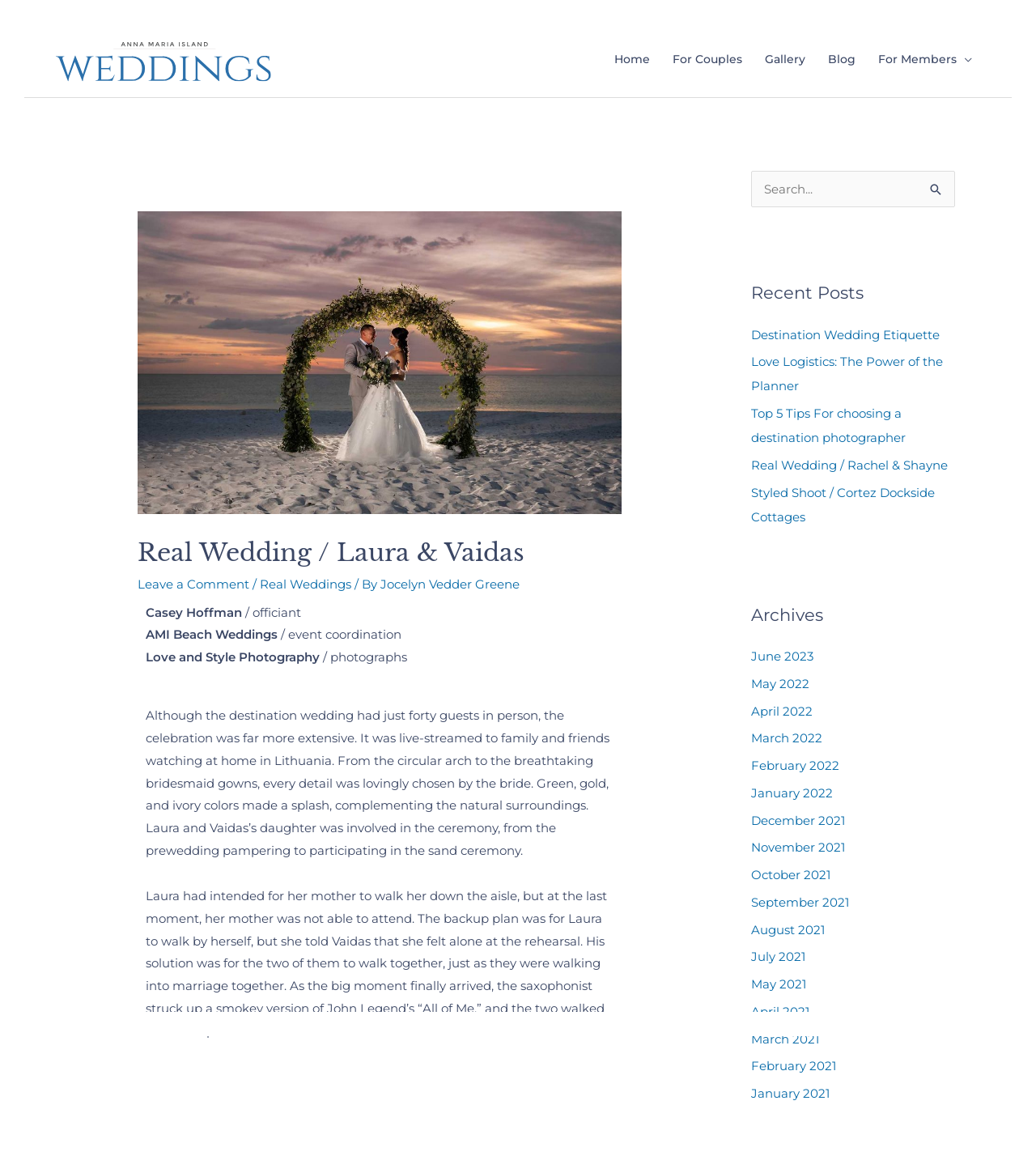Locate the bounding box coordinates of the clickable region to complete the following instruction: "Browse the 'Recent Posts' section."

[0.725, 0.242, 0.922, 0.264]